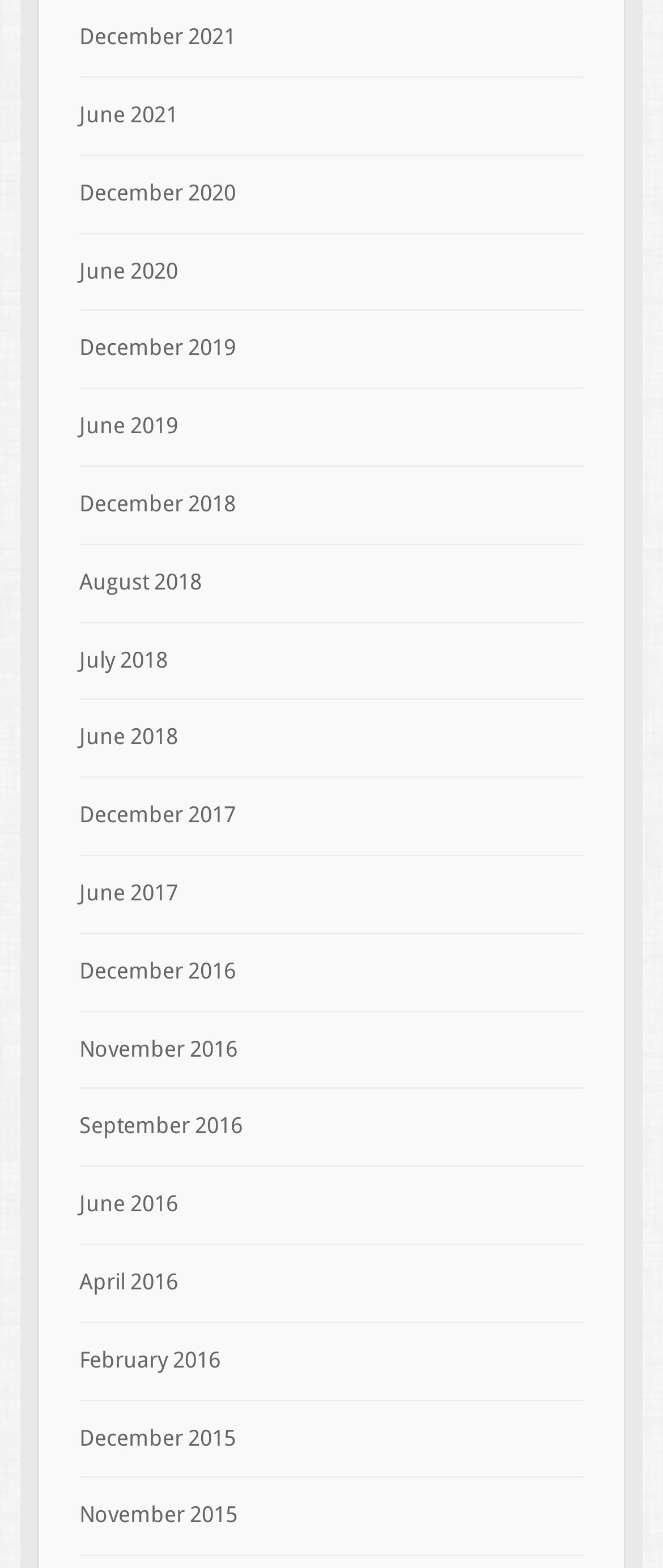Determine the coordinates of the bounding box for the clickable area needed to execute this instruction: "go to June 2020".

[0.119, 0.164, 0.268, 0.18]